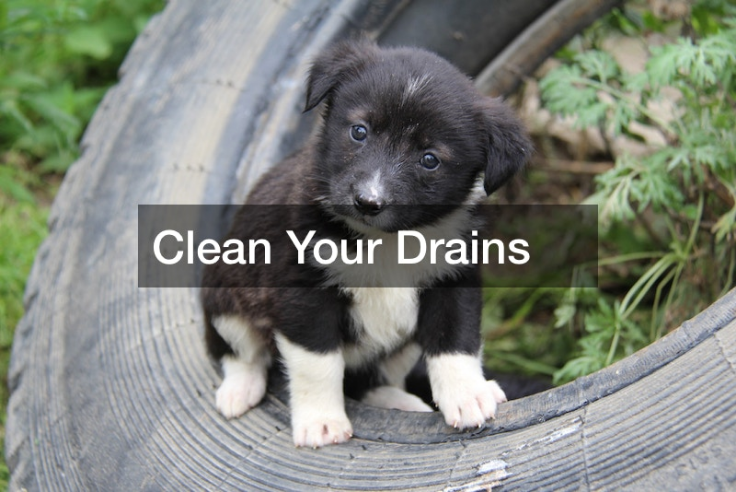What is the main message of the image?
Answer the question based on the image using a single word or a brief phrase.

Clean Your Drains